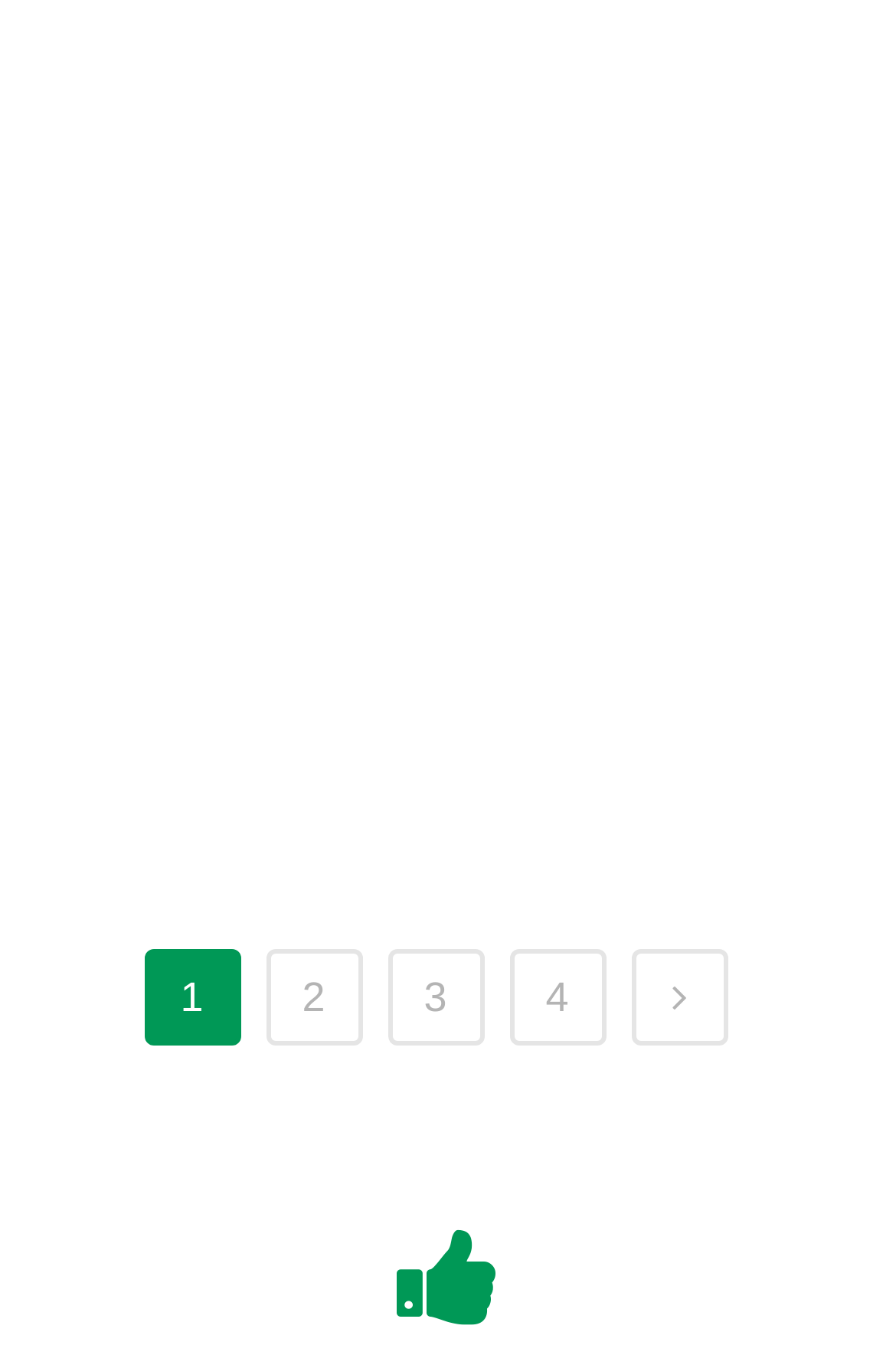Bounding box coordinates are given in the format (top-left x, top-left y, bottom-right x, bottom-right y). All values should be floating point numbers between 0 and 1. Provide the bounding box coordinate for the UI element described as: view product

[0.115, 0.452, 0.885, 0.527]